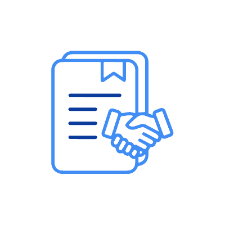In what context is this imagery often used?
Kindly give a detailed and elaborate answer to the question.

This imagery is often used in contexts where businesses highlight their commitment to delivering tailored IT solutions, enhancing productivity, and fostering successful relationships with clients in various professional fields.